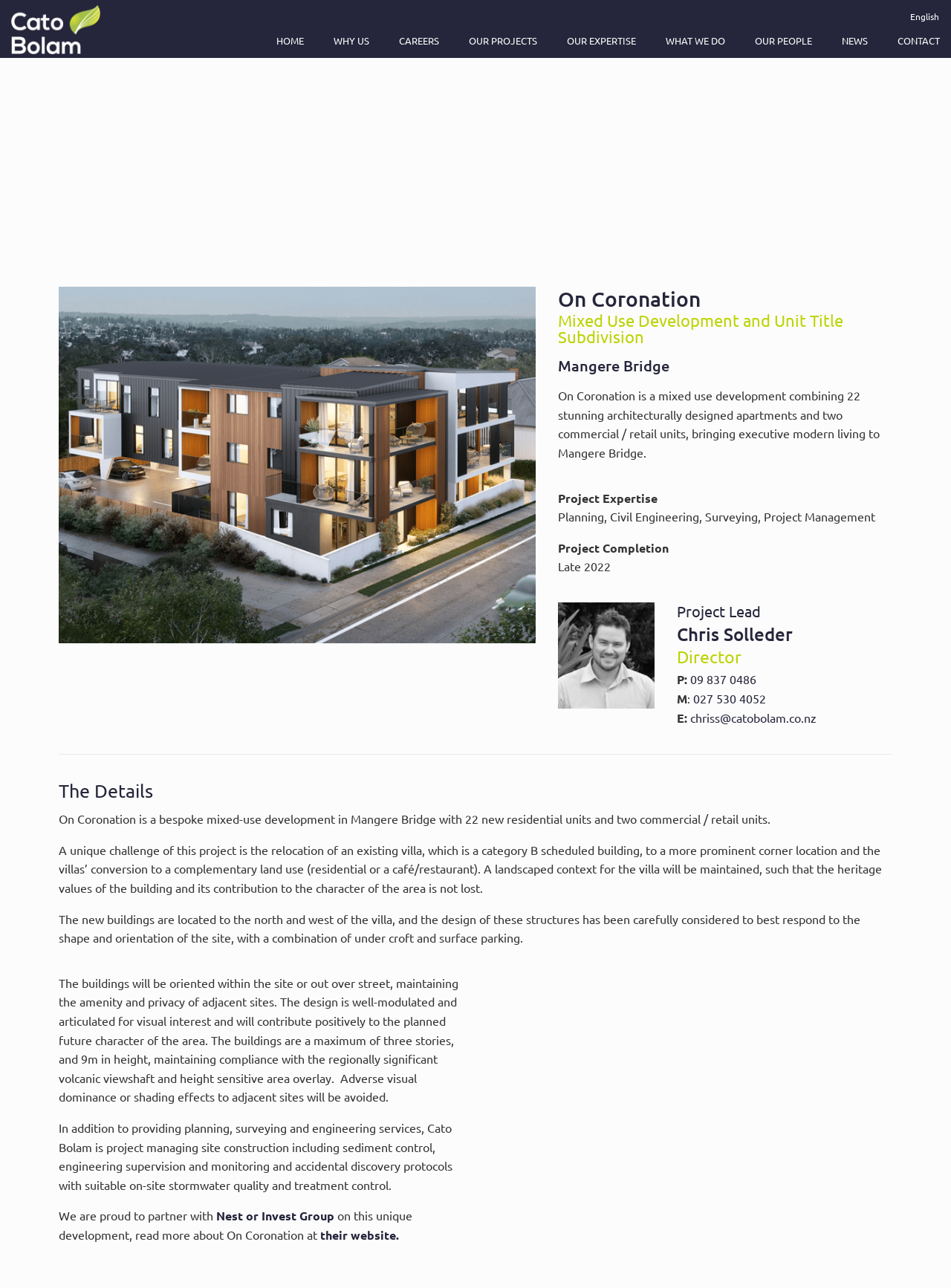Find the bounding box coordinates for the area that should be clicked to accomplish the instruction: "Switch to English language".

[0.957, 0.005, 0.988, 0.019]